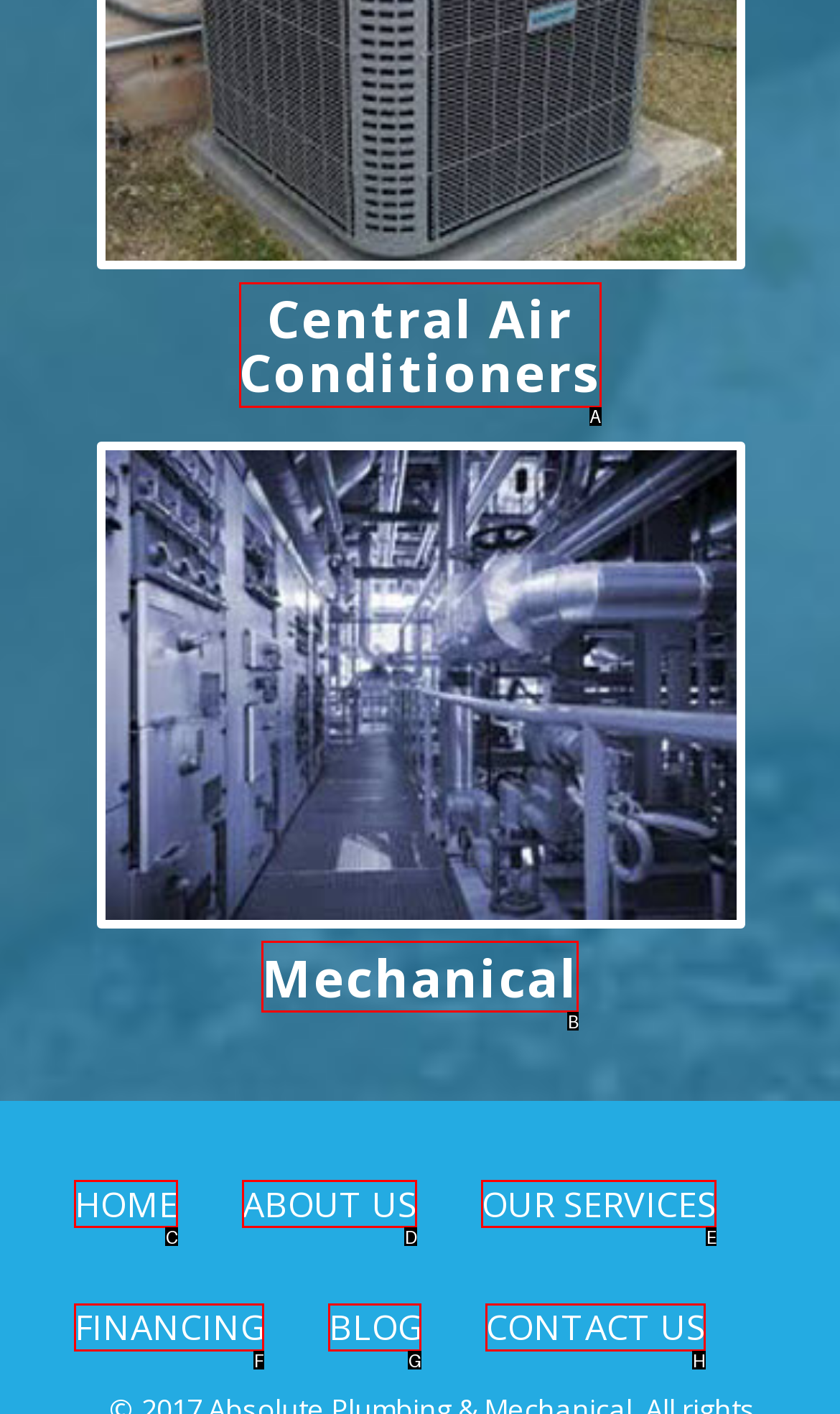Please select the letter of the HTML element that fits the description: ABOUT US. Answer with the option's letter directly.

D